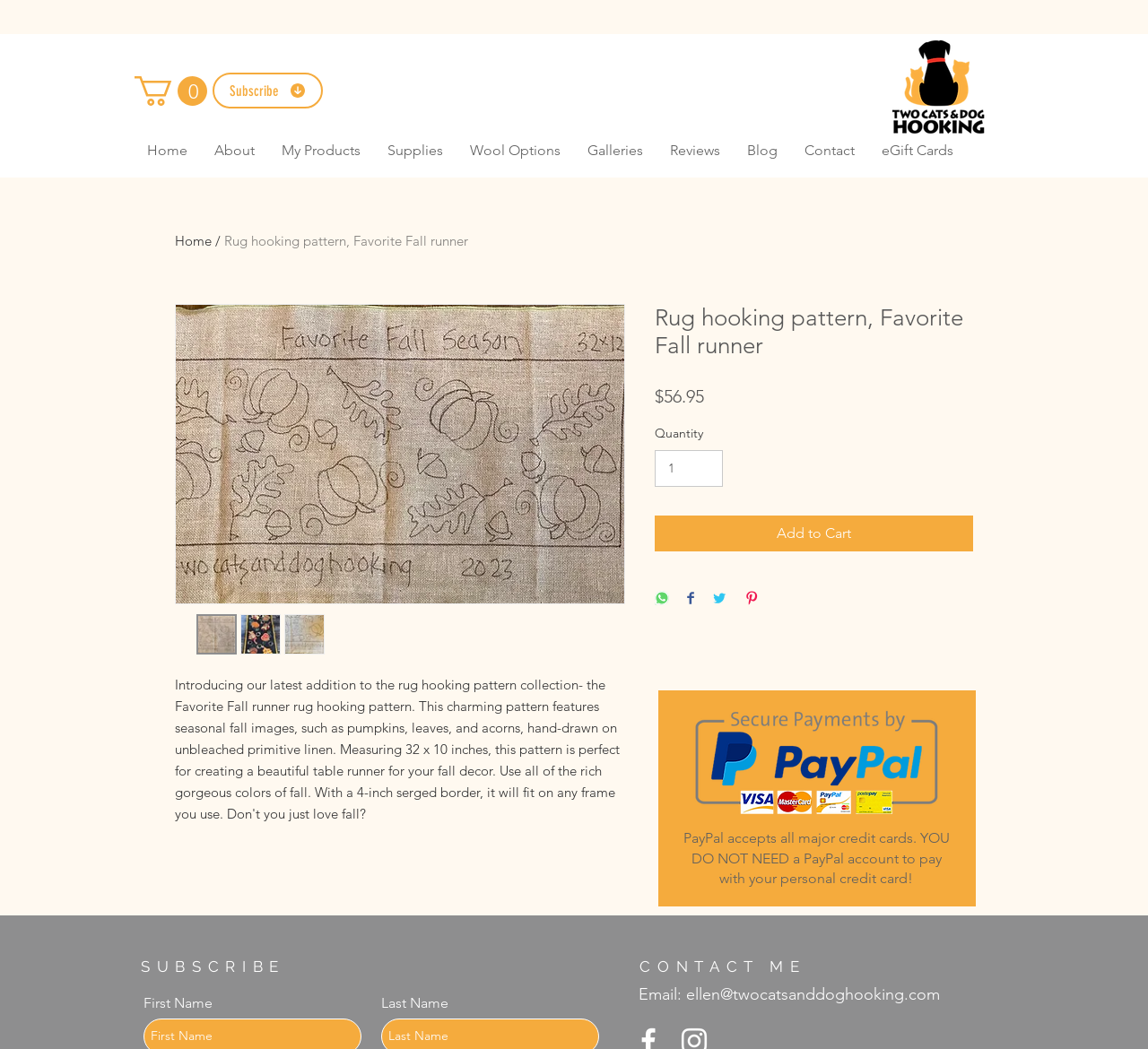Point out the bounding box coordinates of the section to click in order to follow this instruction: "Click the 'Add to Cart' button".

[0.57, 0.491, 0.848, 0.525]